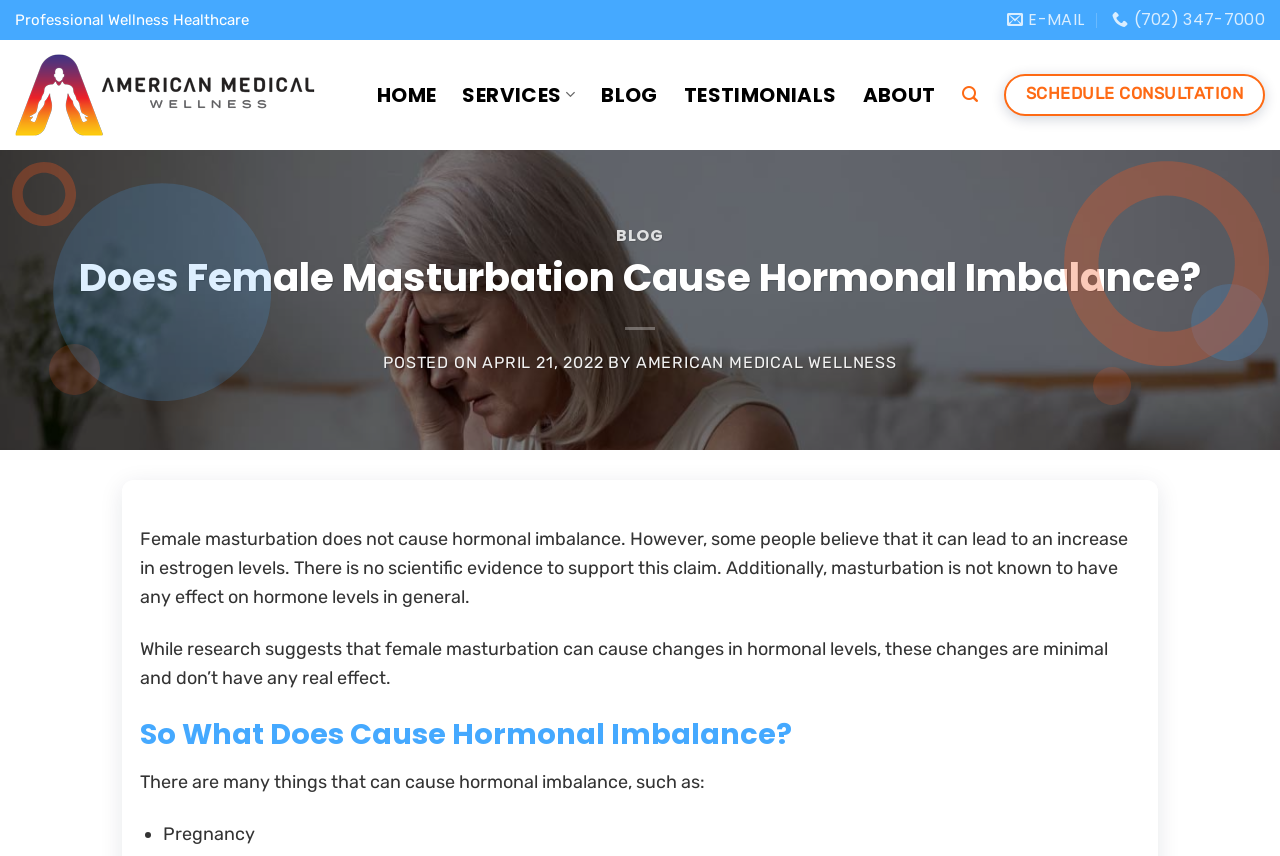Provide a one-word or short-phrase answer to the question:
What is the name of the healthcare provider?

American Medical Wellness